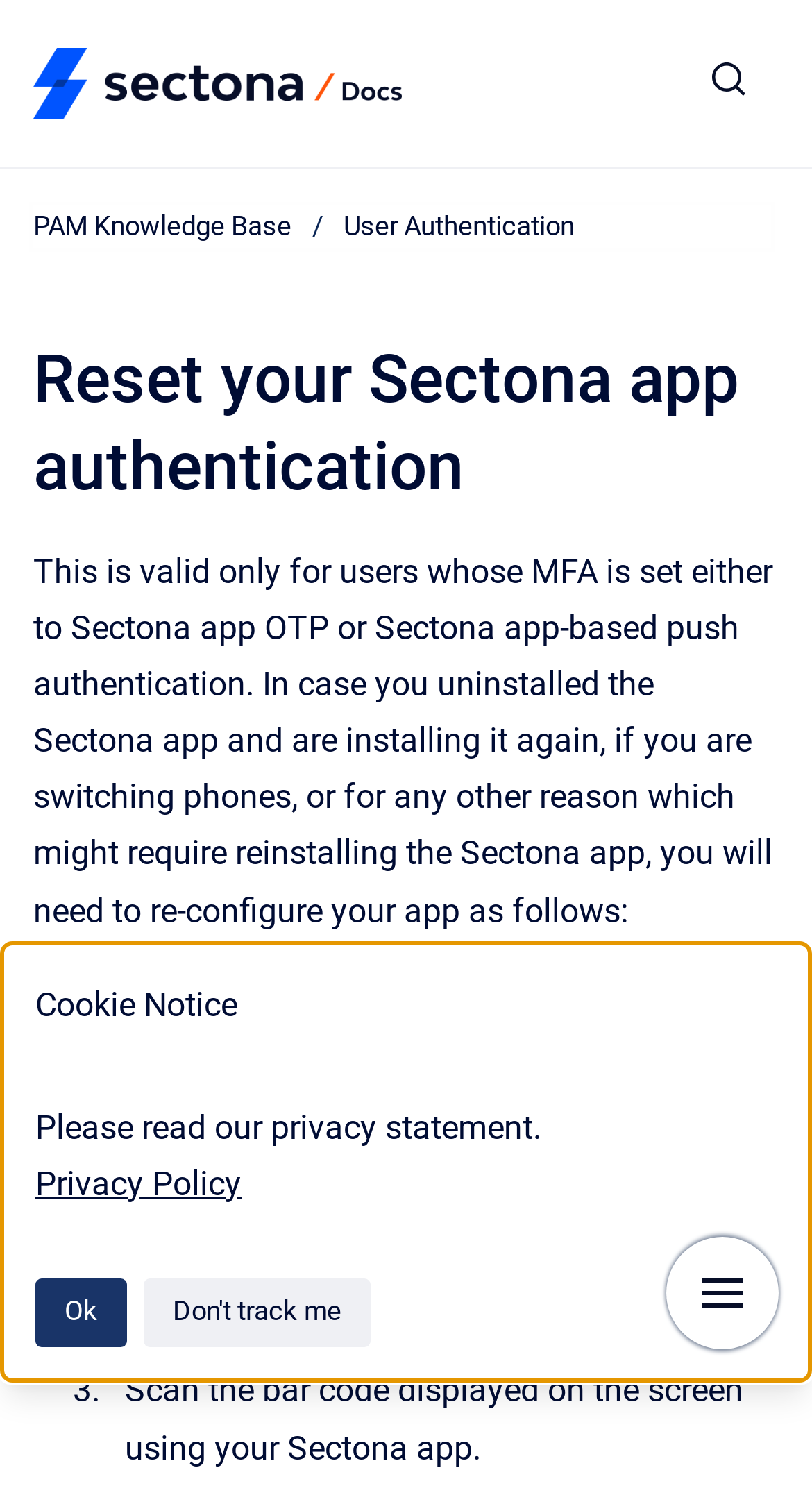Please identify and generate the text content of the webpage's main heading.

Reset your Sectona app authentication